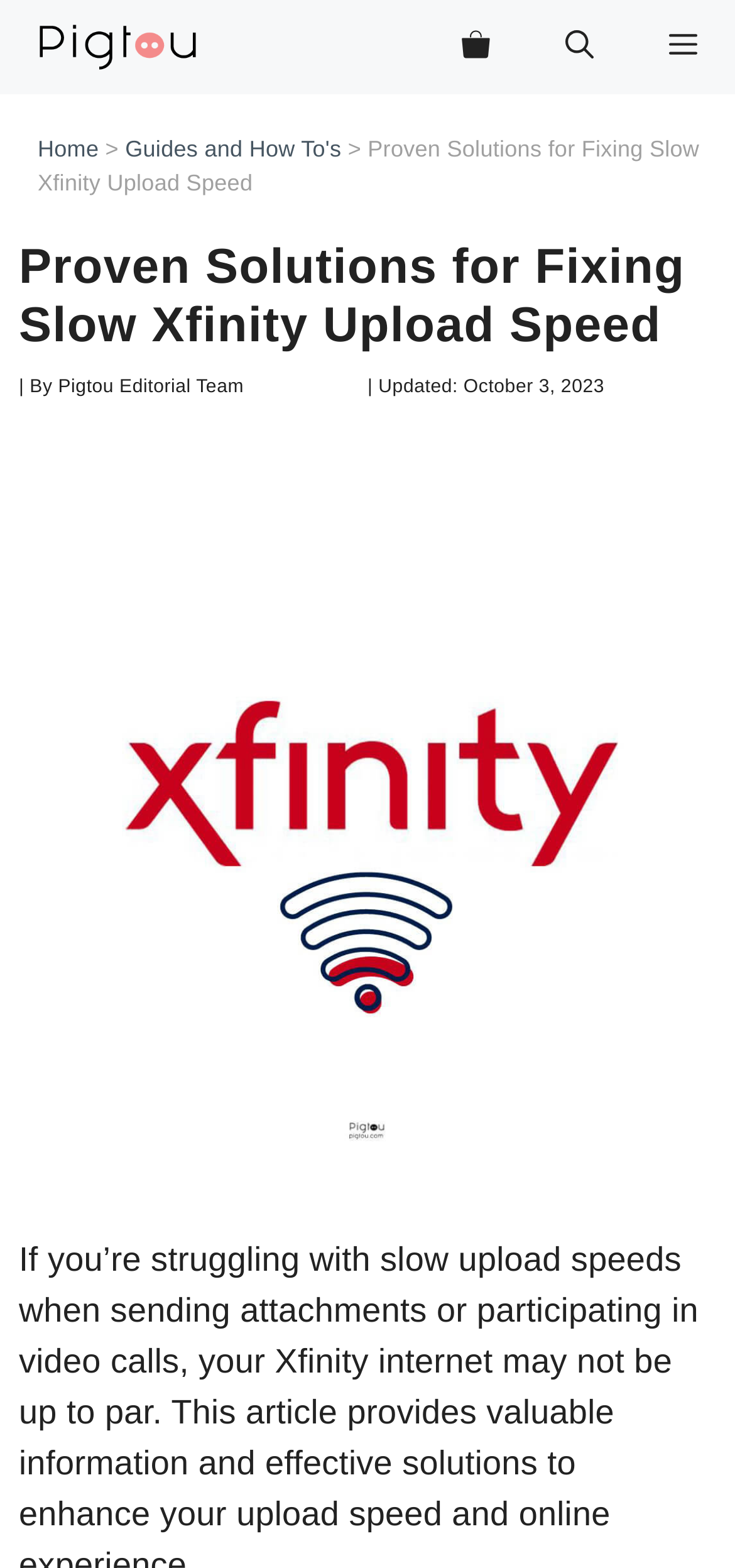Please respond to the question using a single word or phrase:
What is the purpose of the button 'MENU'?

To open mobile menu